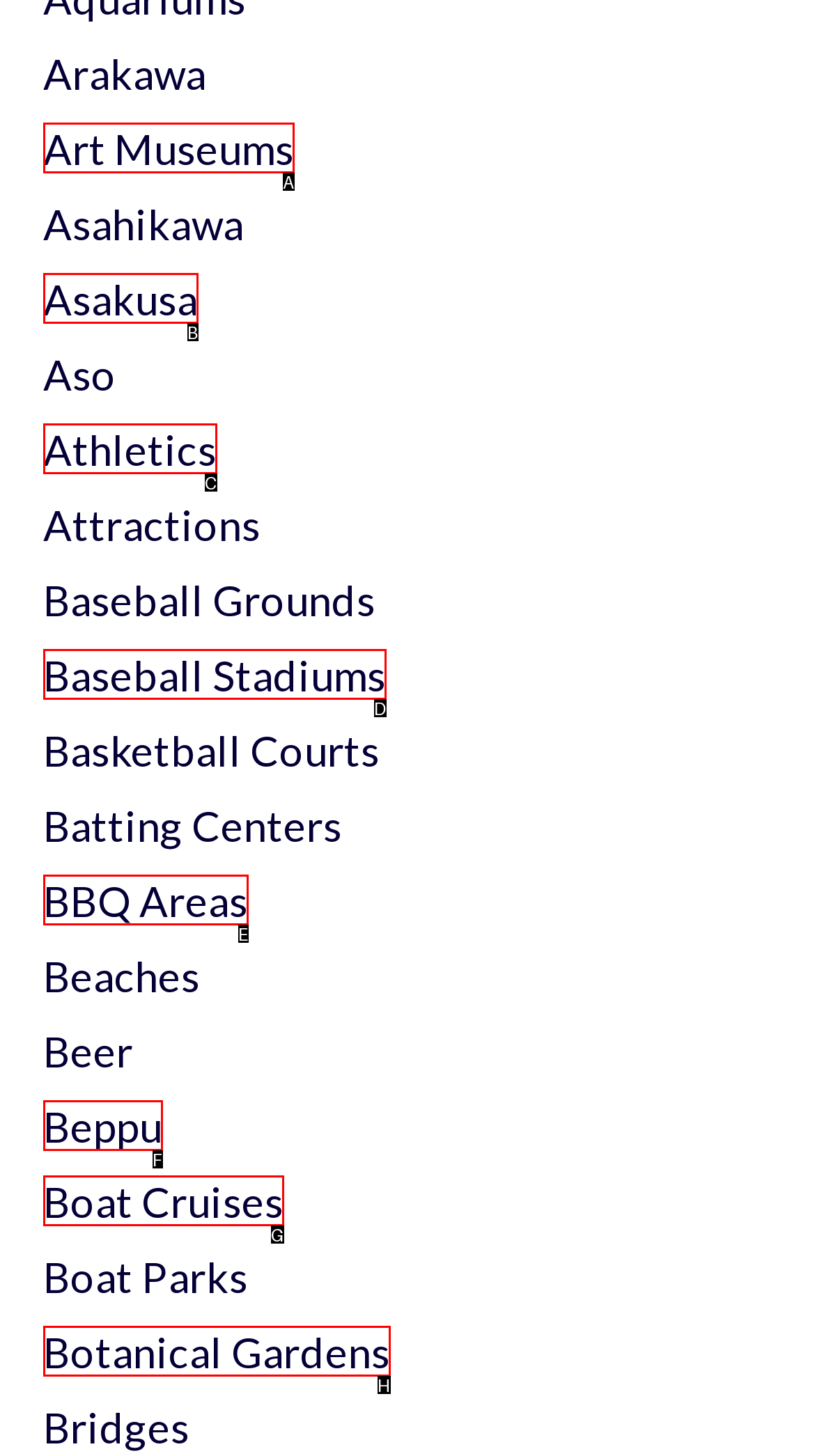Tell me which one HTML element best matches the description: Boat Cruises
Answer with the option's letter from the given choices directly.

G